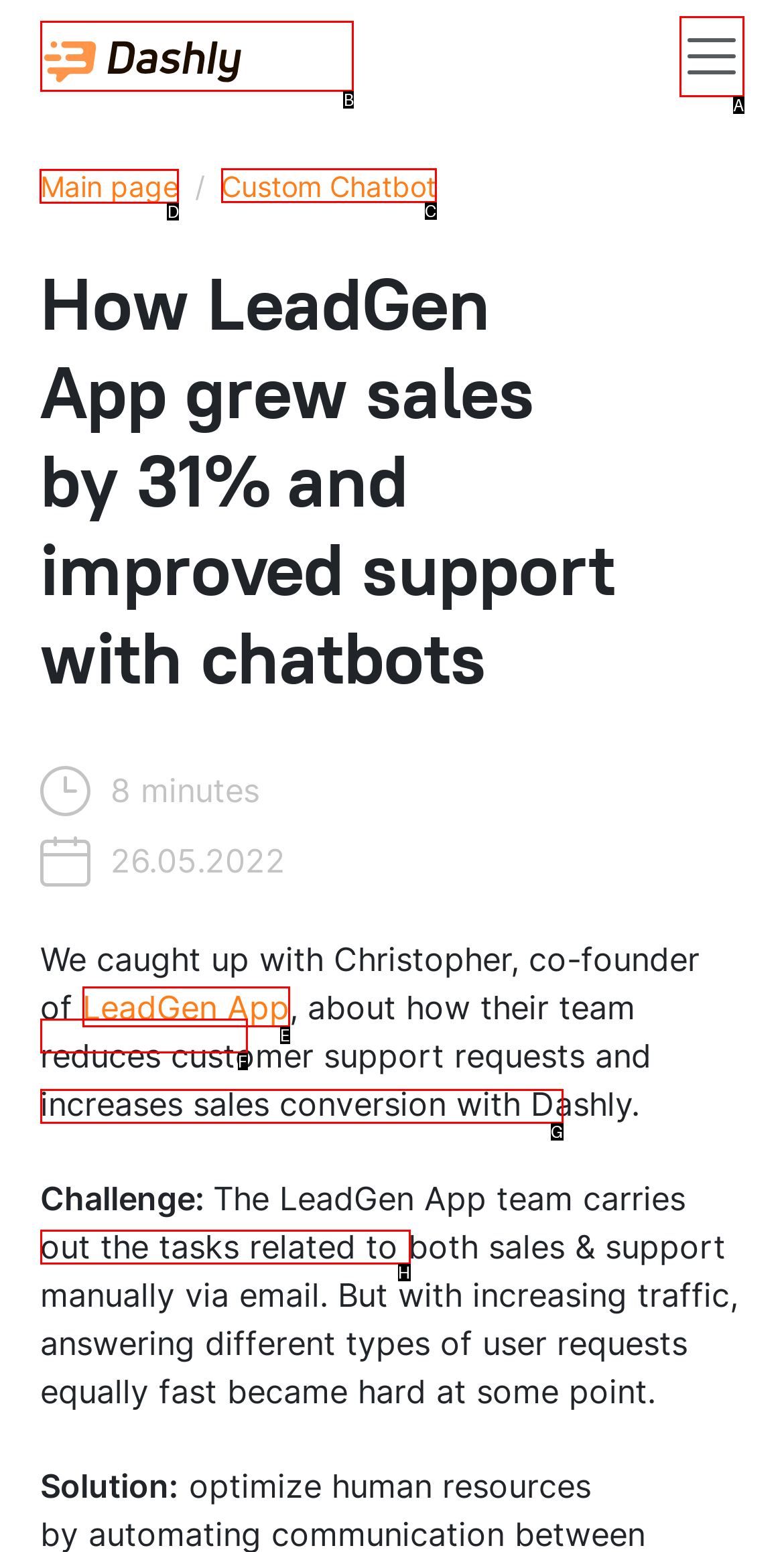Identify the correct HTML element to click to accomplish this task: Go to the Main page
Respond with the letter corresponding to the correct choice.

D